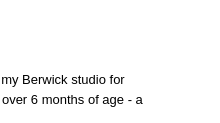Provide a thorough description of the image presented.

This charming image is part of a vibrant photography session captured in Caroline Flake's studio in Berwick, showcasing the delightful personalities of two adorable siblings. Having previously been photographed at just over six months old, these girls returned for a special VIP client Christmas catchup. The session beautifully highlights the contrasting moods of siblings in playful moments: one actively engaging and smiling, while the other explores their surroundings with a cheeky determination to crawl off the rug. This playful dynamic not only captures the essence of childhood but also serves to reflect the joy and energy that family photography can evoke.